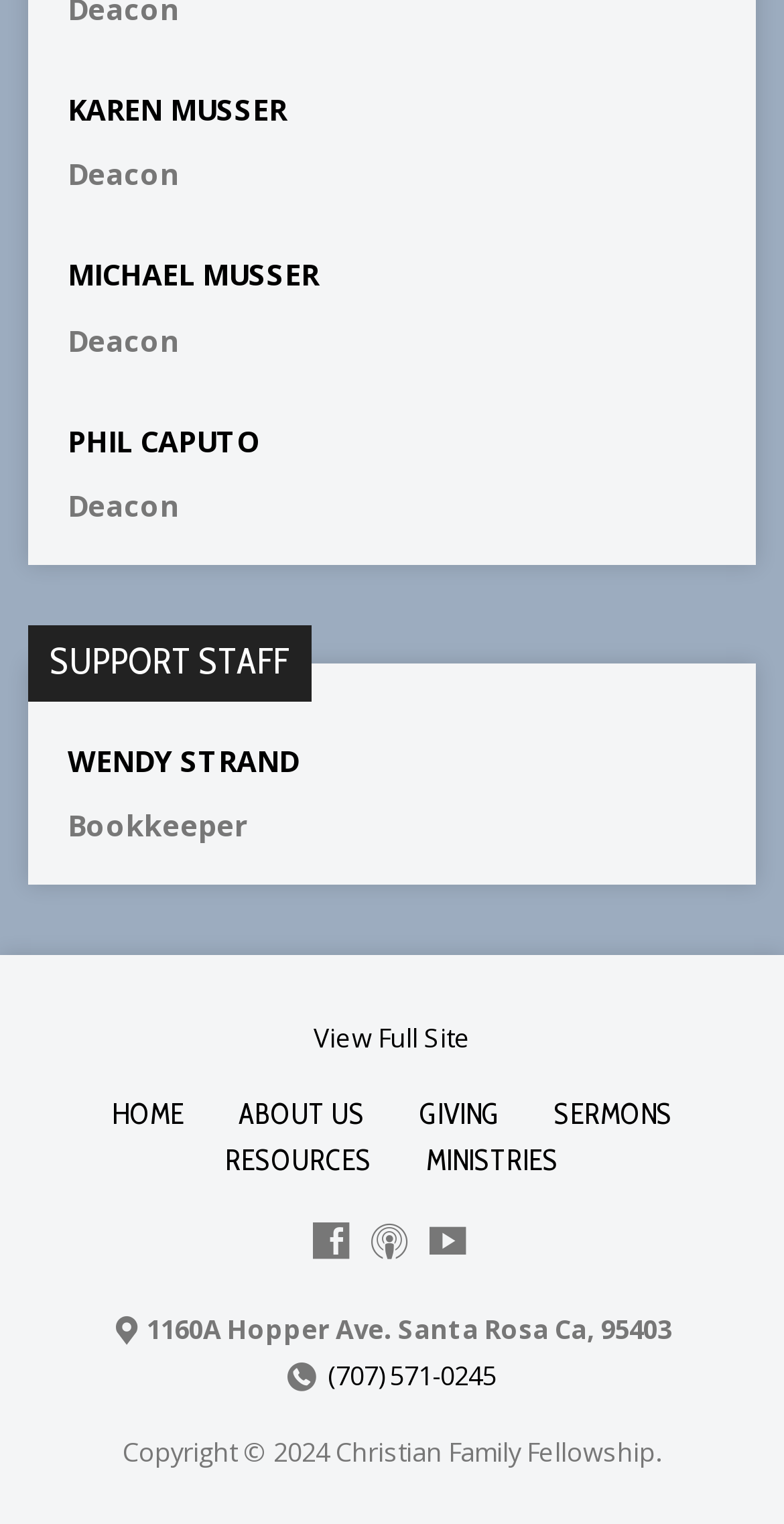How many social media links are there?
Please answer the question with a detailed response using the information from the screenshot.

I counted the number of social media links at the bottom of the page, and there are three: '', '', and ''.